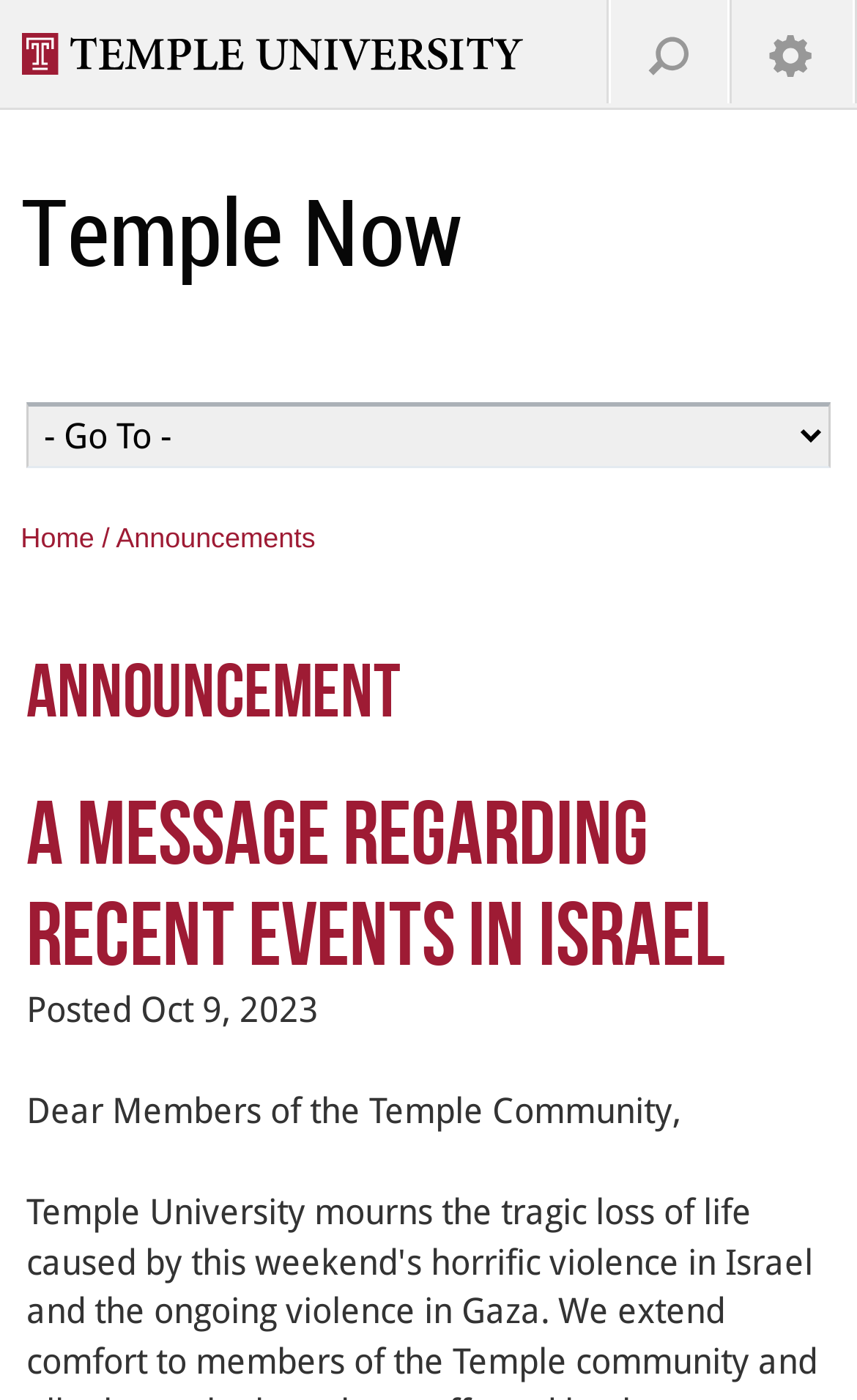Describe the entire webpage, focusing on both content and design.

The webpage appears to be a message from Temple University regarding recent events in Israel. At the top left of the page, there is a link to "Visit Temple.edu" and a button to "Toggle Utility Menu" at the top right. A search site button is located near the top right corner. 

Below these elements, there is a heading "Temple Now" with a link to "Temple Now" underneath. To the right of the "Temple Now" heading, there is a static text "Navigation" followed by a combobox. 

The main content of the page starts with a link to "Home" and a separator, followed by a link to "Announcements". Below this, there is a static text "announcement". 

The main message from the university is headed by "A message regarding recent events in Israel", which is a heading that spans almost the entire width of the page. This heading is followed by a link to the same title, and a static text "Posted Oct 9, 2023" below it. 

The actual message from the university starts with a static text "Dear Members of the Temple Community," and continues below it.